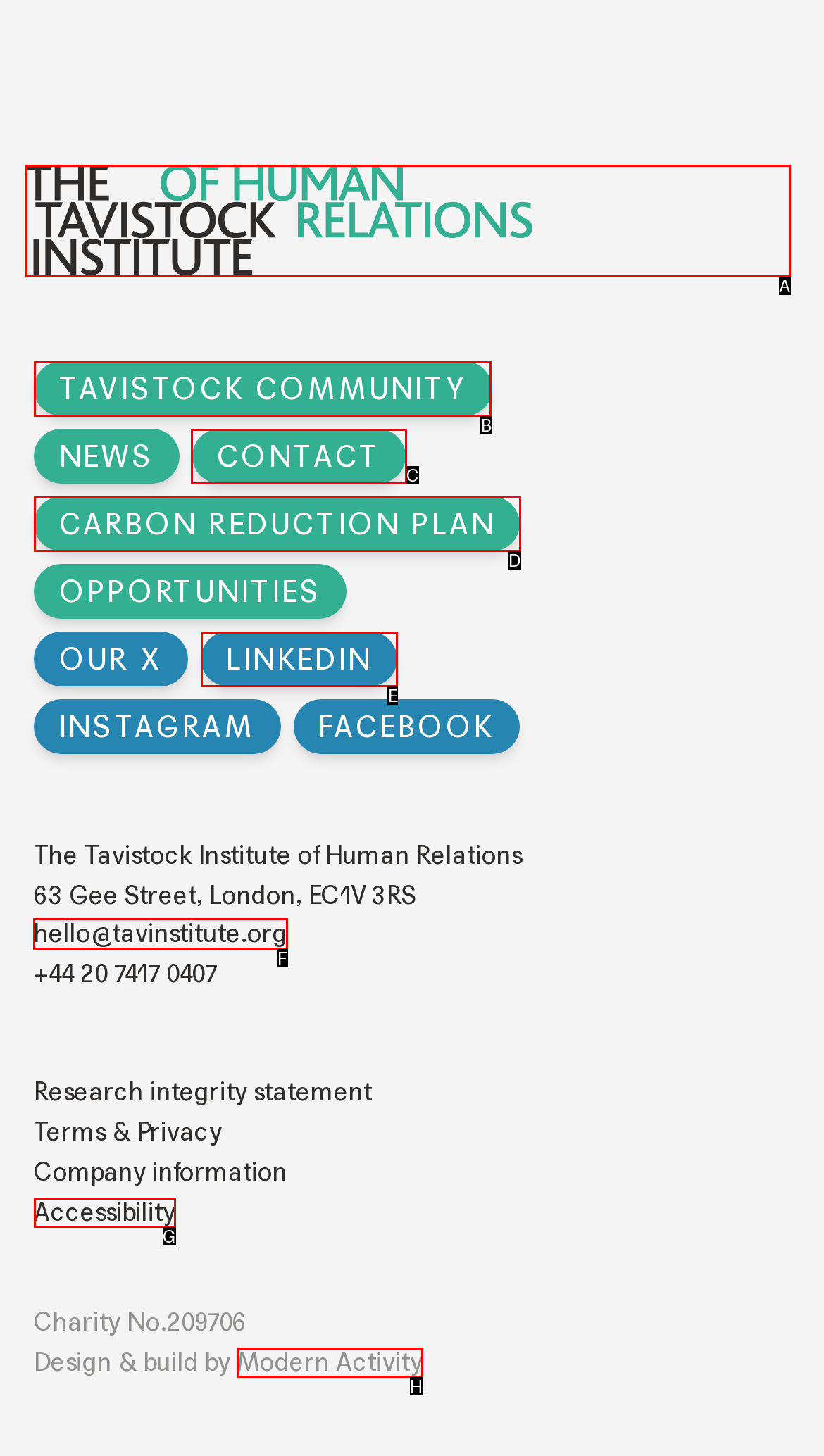For the task: Contact us, identify the HTML element to click.
Provide the letter corresponding to the right choice from the given options.

F